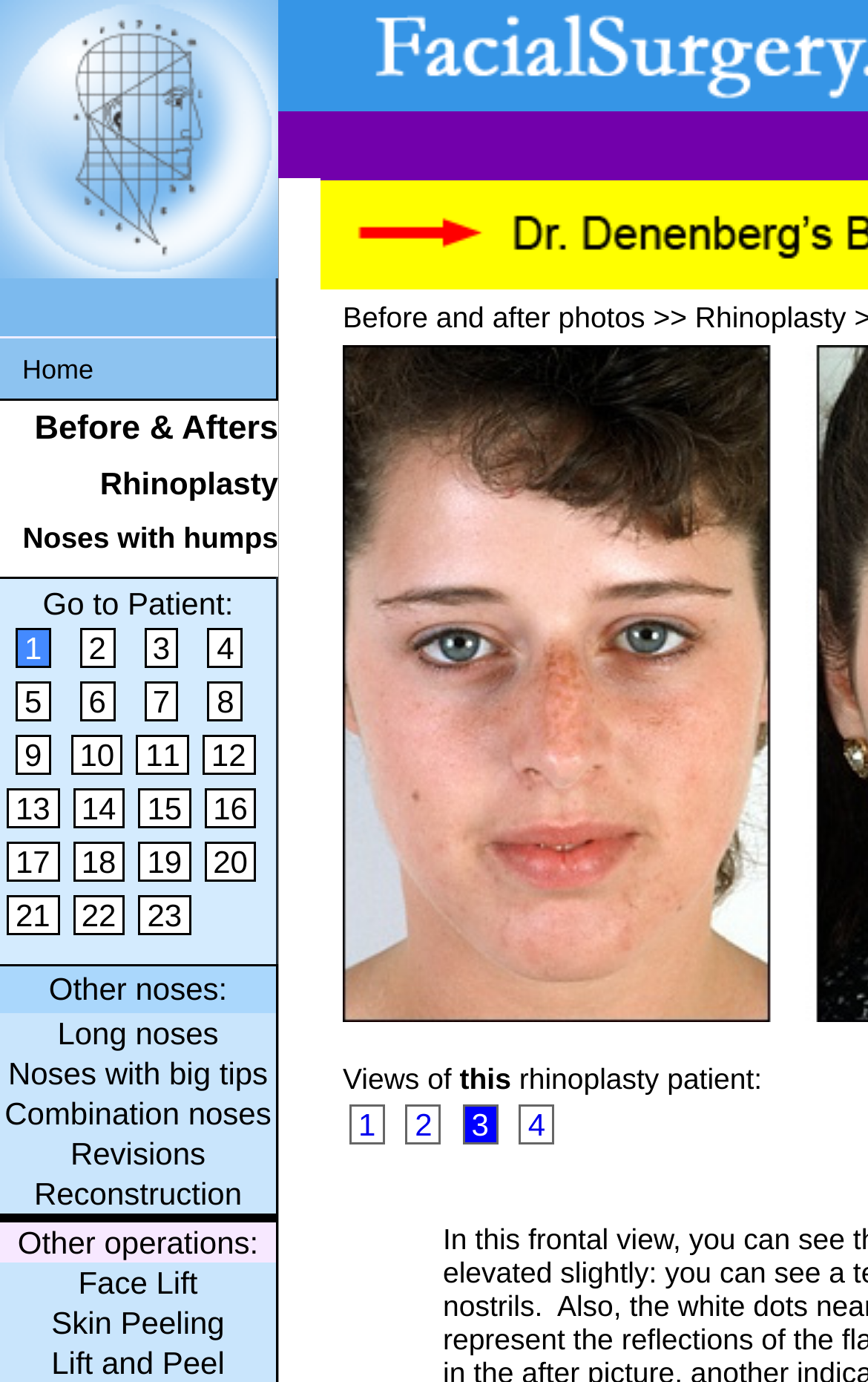Answer in one word or a short phrase: 
What is the last operation listed?

Lift and Peel